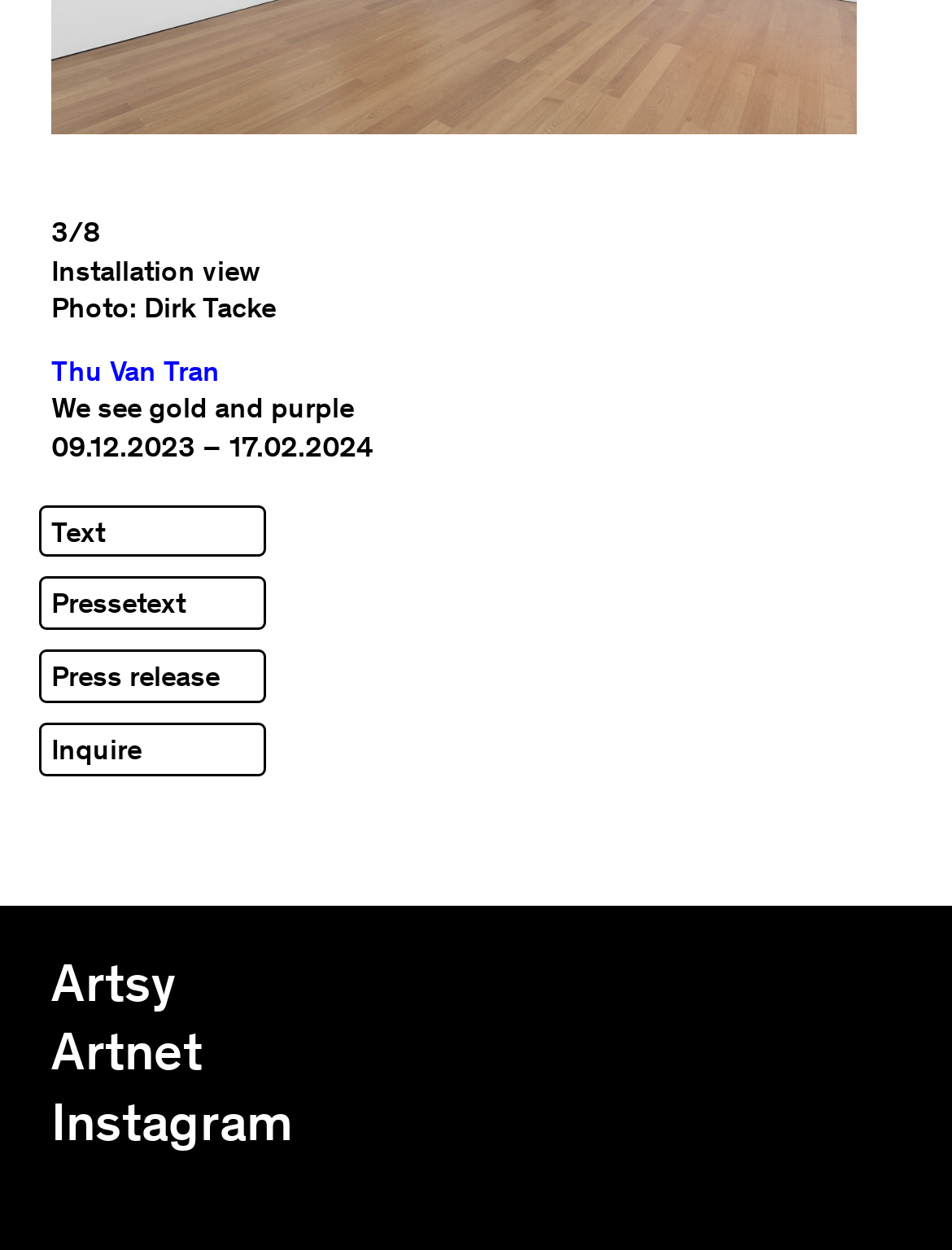Determine the bounding box coordinates for the UI element with the following description: "CRASH - The Online Edition". The coordinates should be four float numbers between 0 and 1, represented as [left, top, right, bottom].

None